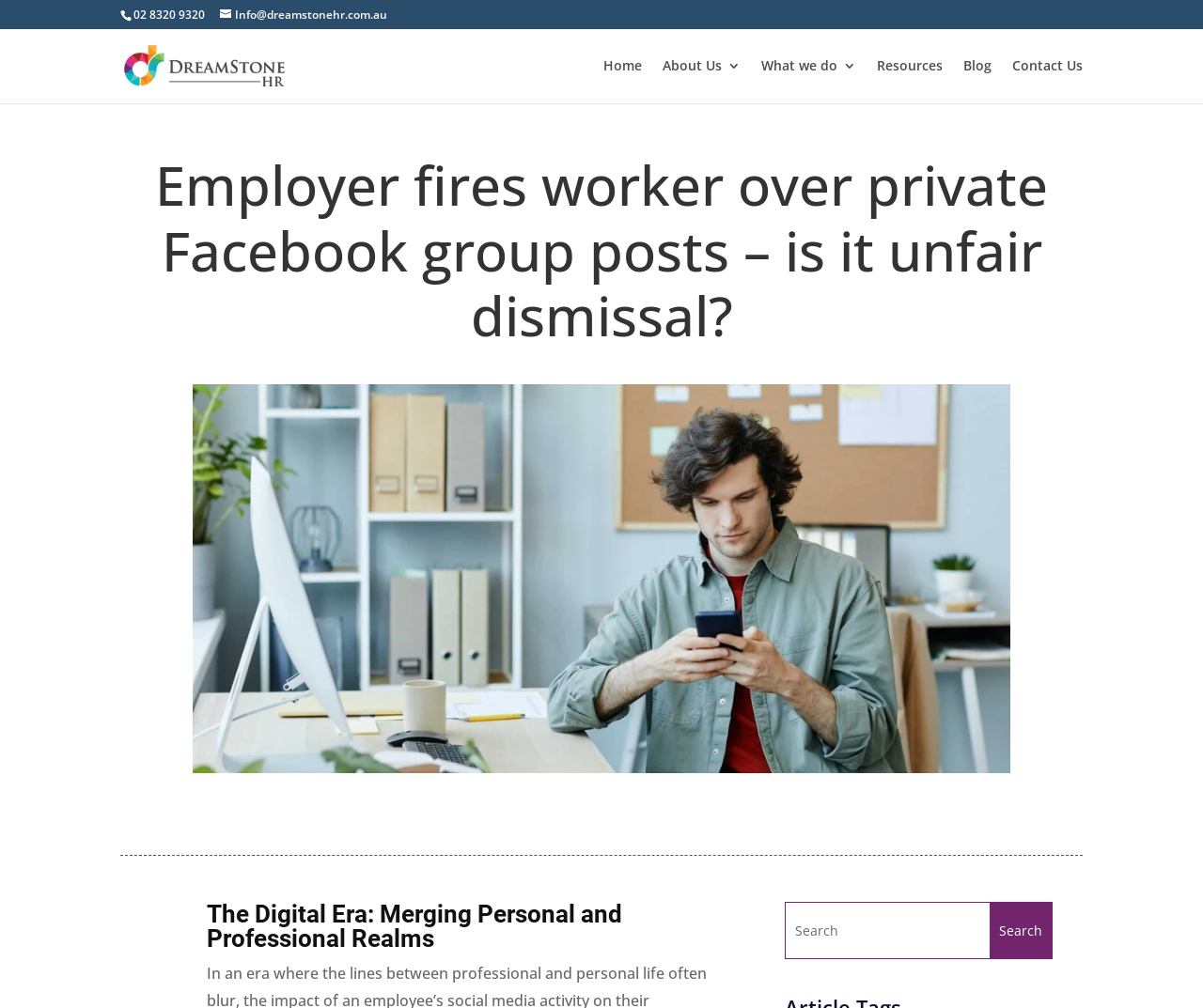Identify and provide the title of the webpage.

Employer fires worker over private Facebook group posts – is it unfair dismissal?